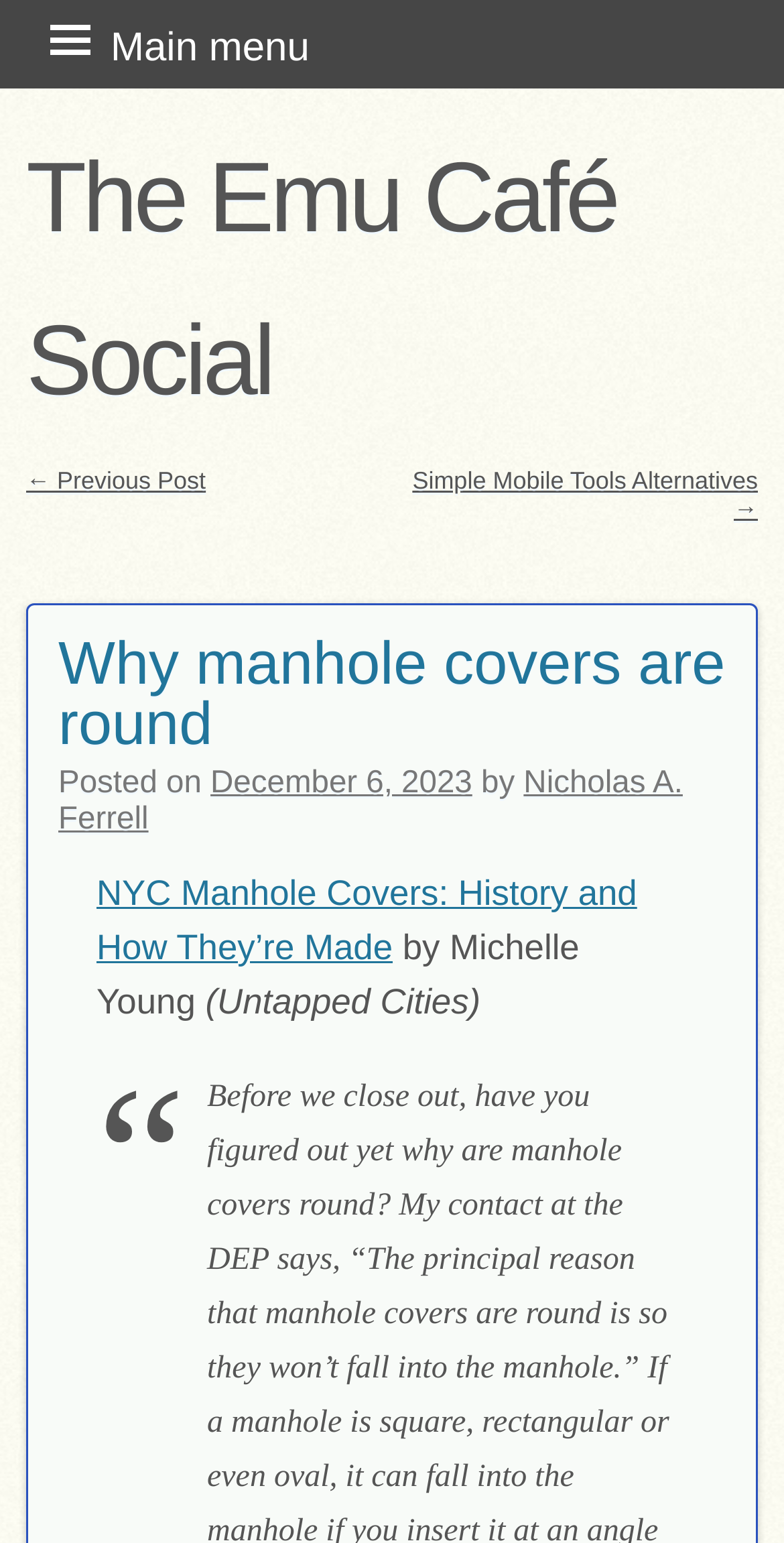Locate the bounding box coordinates of the UI element described by: "December 6, 2023". The bounding box coordinates should consist of four float numbers between 0 and 1, i.e., [left, top, right, bottom].

[0.268, 0.497, 0.602, 0.519]